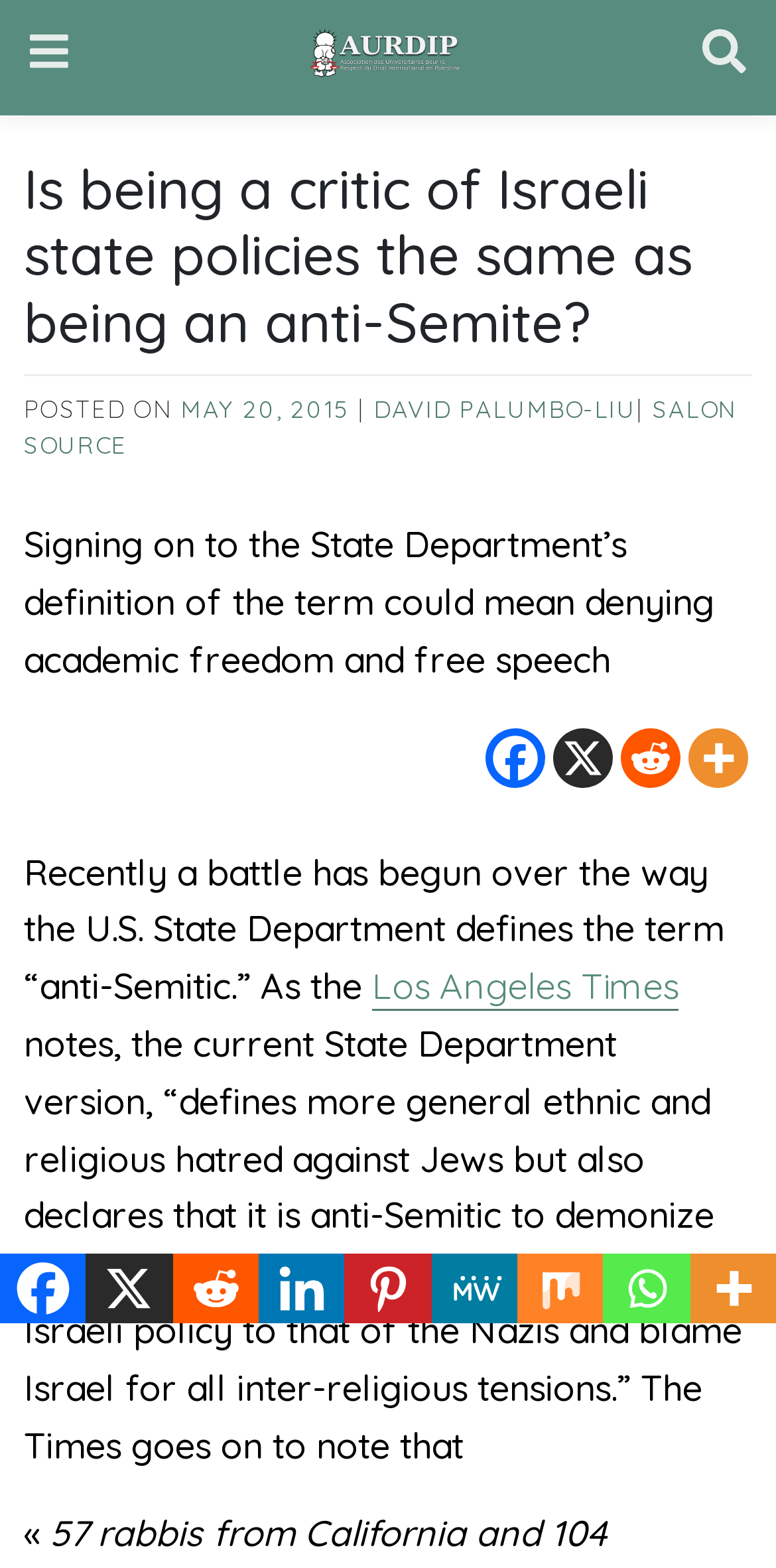From the element description aria-label="Reddit" title="Reddit", predict the bounding box coordinates of the UI element. The coordinates must be specified in the format (top-left x, top-left y, bottom-right x, bottom-right y) and should be within the 0 to 1 range.

[0.222, 0.799, 0.333, 0.844]